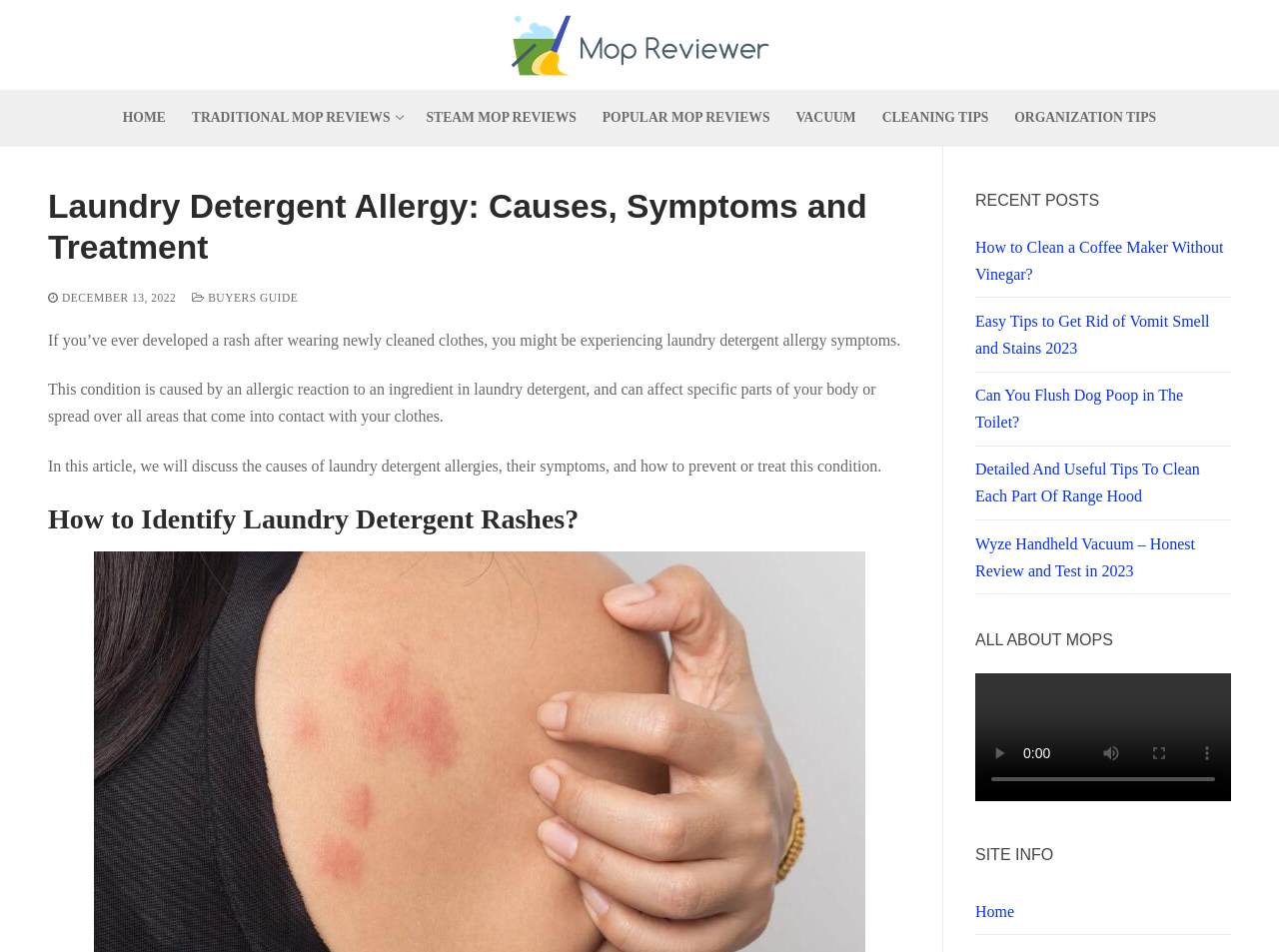What is the purpose of the article?
Please answer the question with a detailed and comprehensive explanation.

I inferred the purpose of the article by reading the meta description, which mentions 'laundry detergent rash treatment', and the static text that follows, which discusses the causes, symptoms, and treatment of laundry detergent allergy.